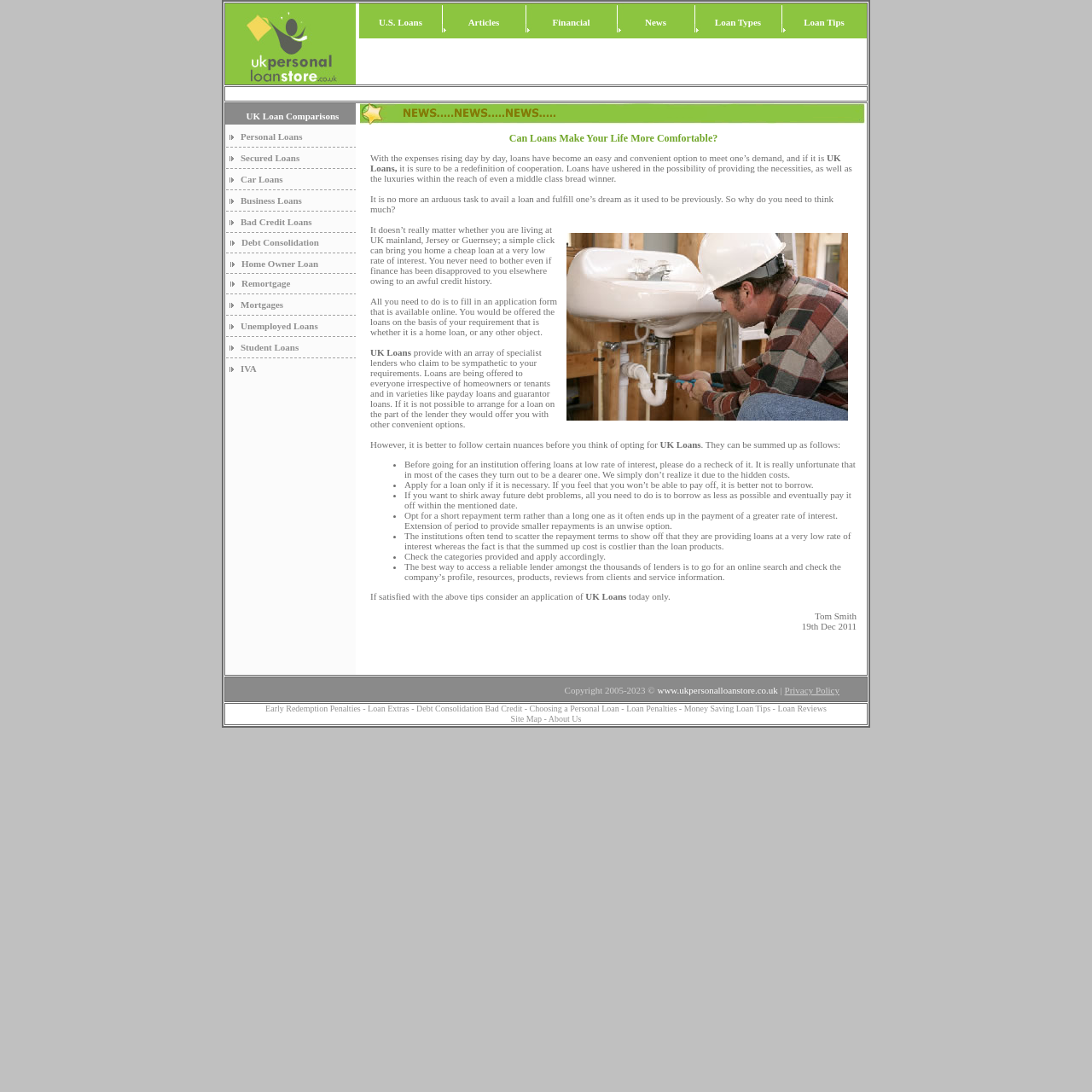Given the description: "Home Owner Loan", determine the bounding box coordinates of the UI element. The coordinates should be formatted as four float numbers between 0 and 1, [left, top, right, bottom].

[0.221, 0.237, 0.292, 0.246]